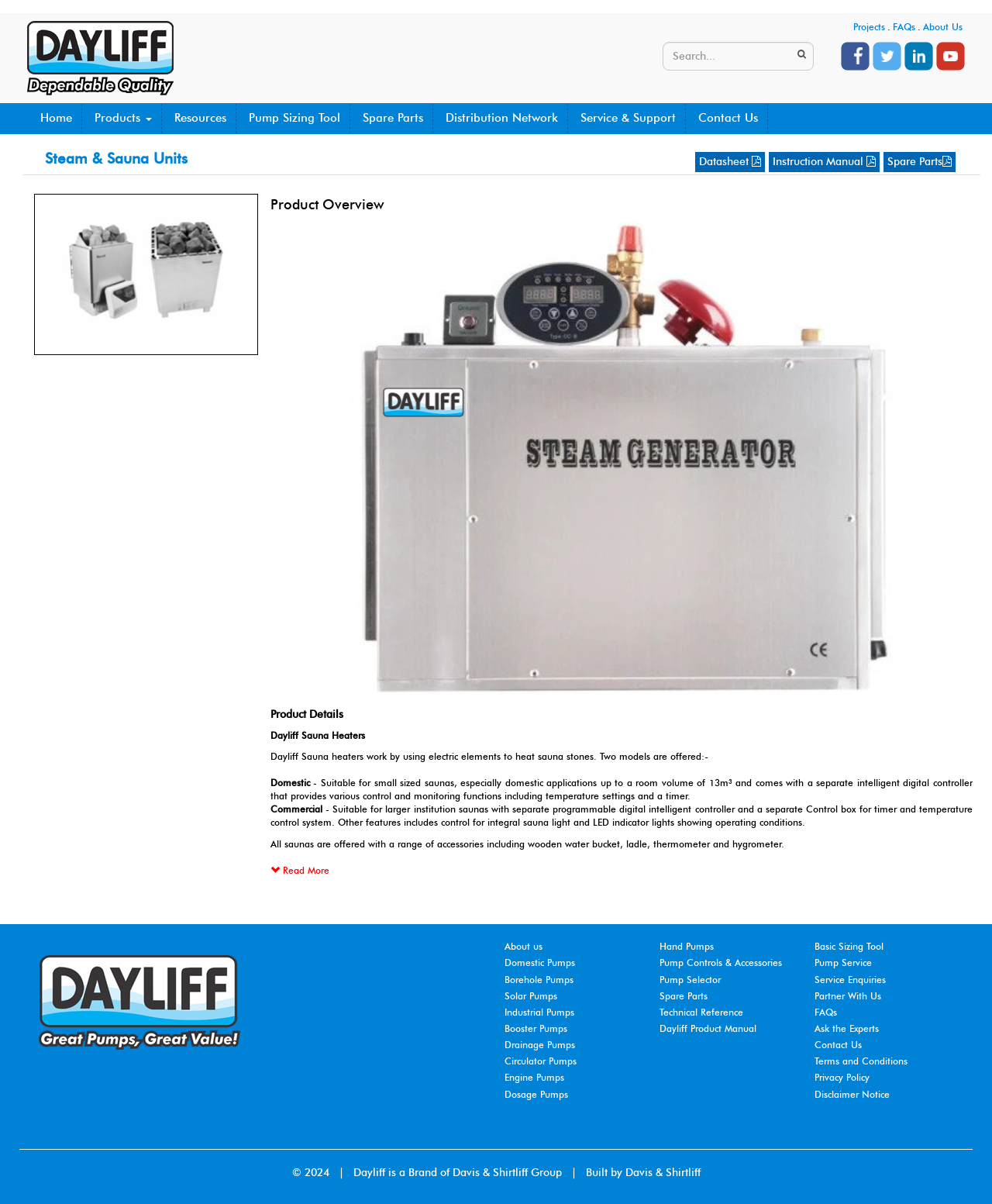Please provide a comprehensive response to the question based on the details in the image: What is the purpose of Dayliff Sauna Heaters?

According to the webpage, Dayliff Sauna Heaters work by using electric elements to heat sauna stones, and they are offered in two models: Domestic and Commercial, with various features and control systems.